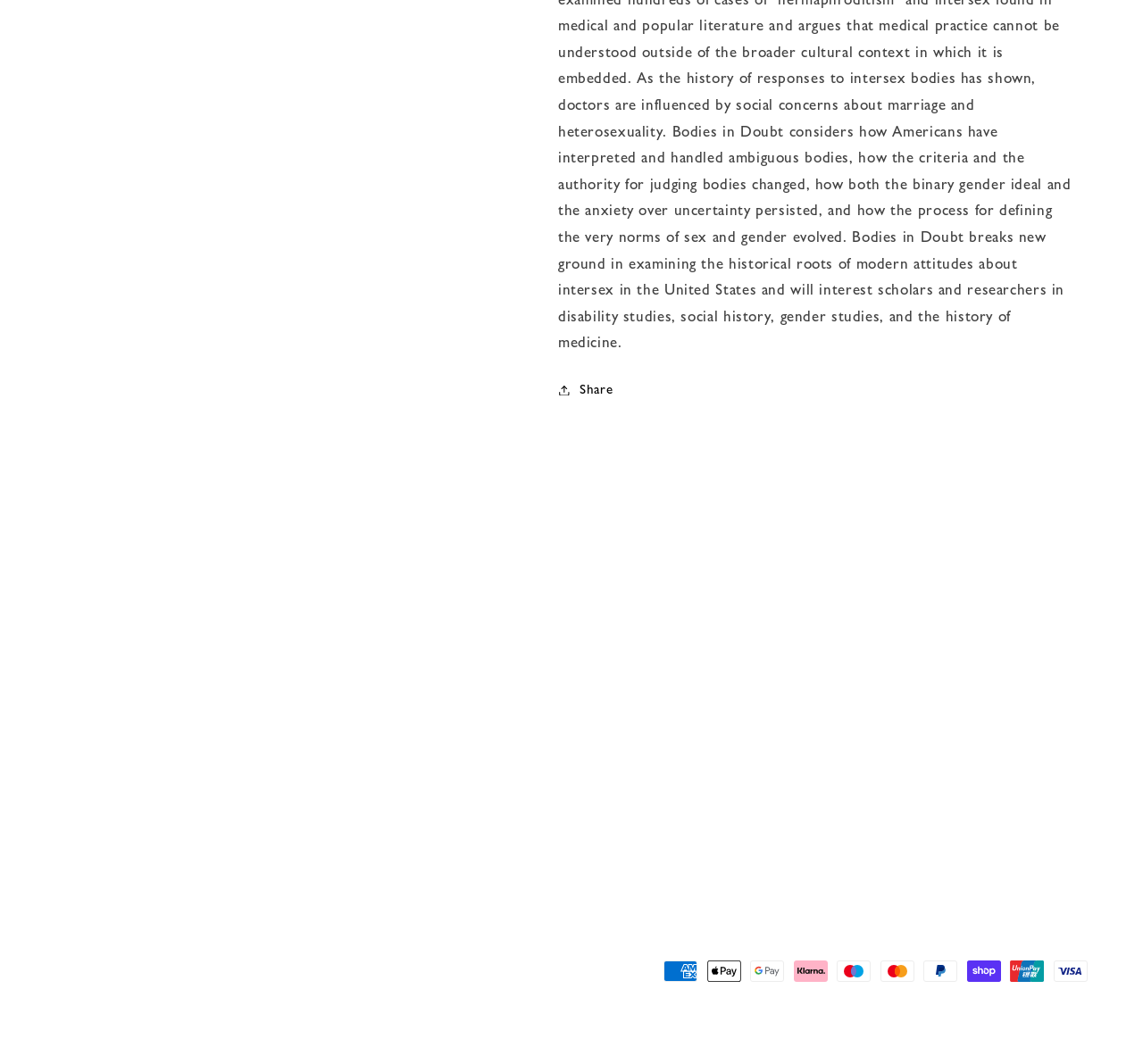Answer the following in one word or a short phrase: 
What is the language of the webpage?

Svenska